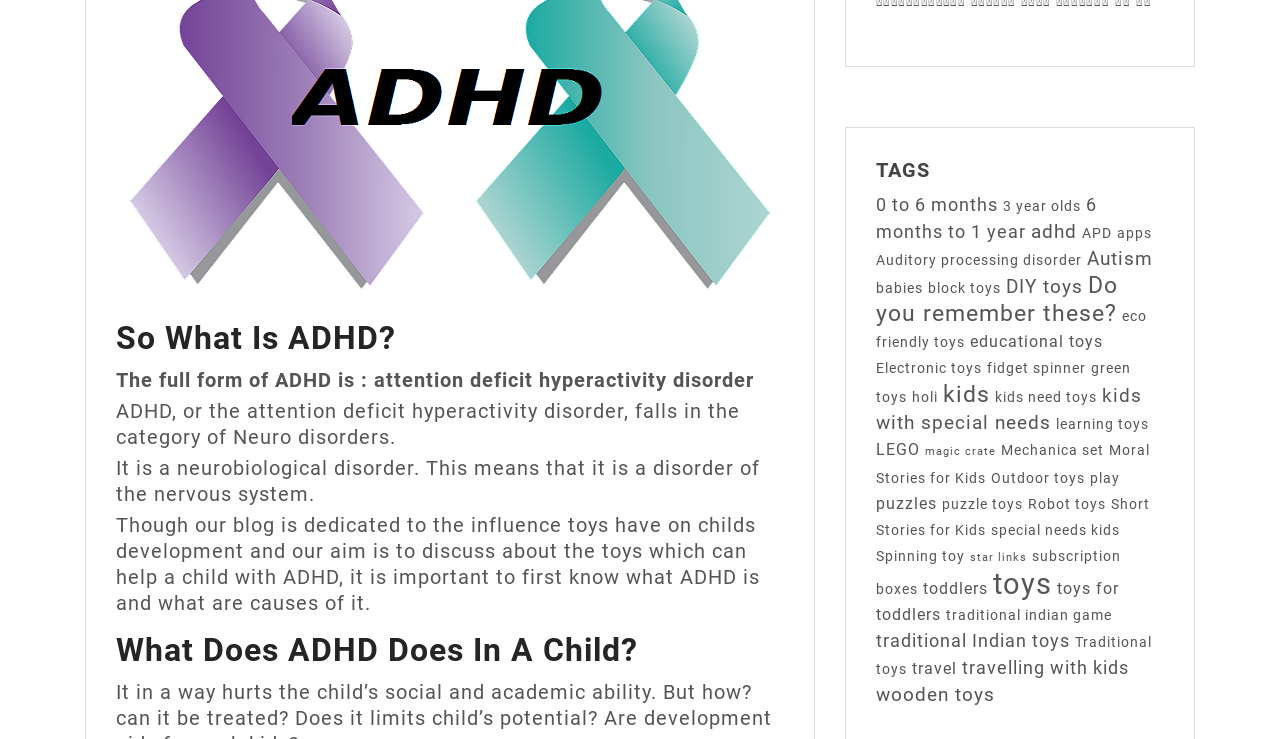Locate the coordinates of the bounding box for the clickable region that fulfills this instruction: "Click on 'wooden toys (5 items)'".

[0.684, 0.924, 0.777, 0.955]